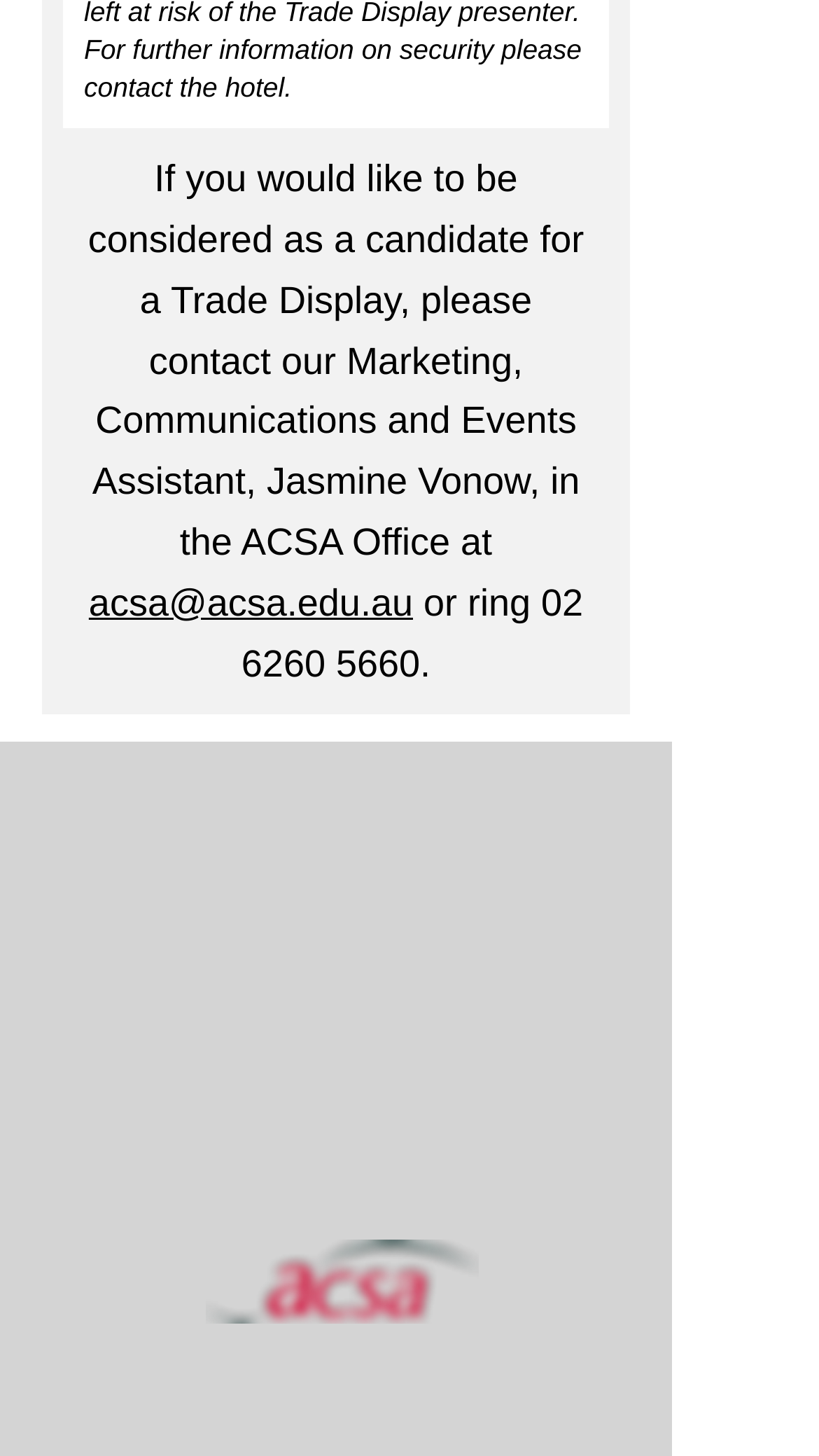What is the ABN of ACSA?
Look at the image and construct a detailed response to the question.

The ABN can be found at the bottom of the page, next to the text 'ABN'.